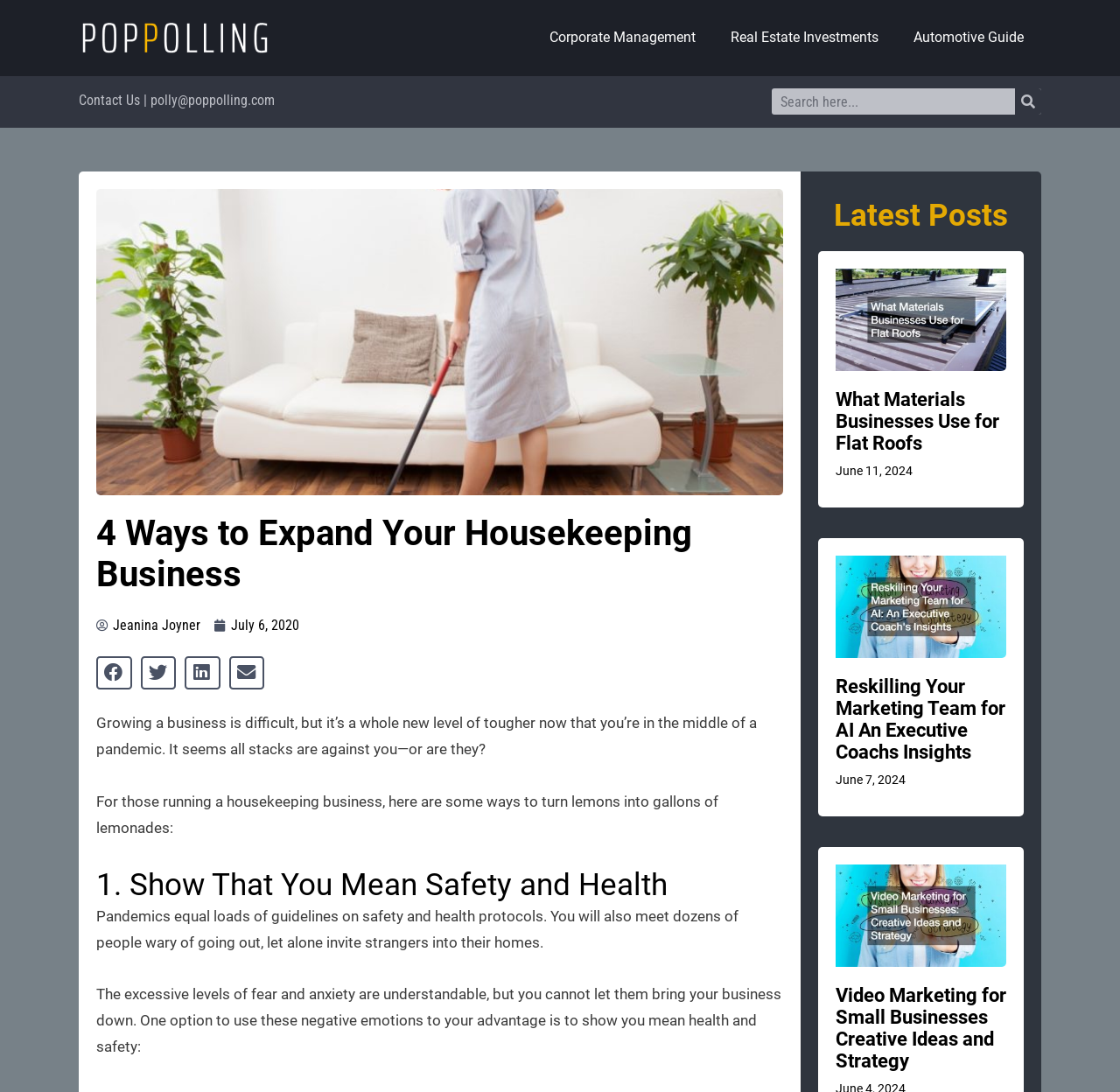What is the author of the article?
Please answer the question with as much detail and depth as you can.

The author of the article is Jeanina Joyner, whose name is mentioned below the article title.